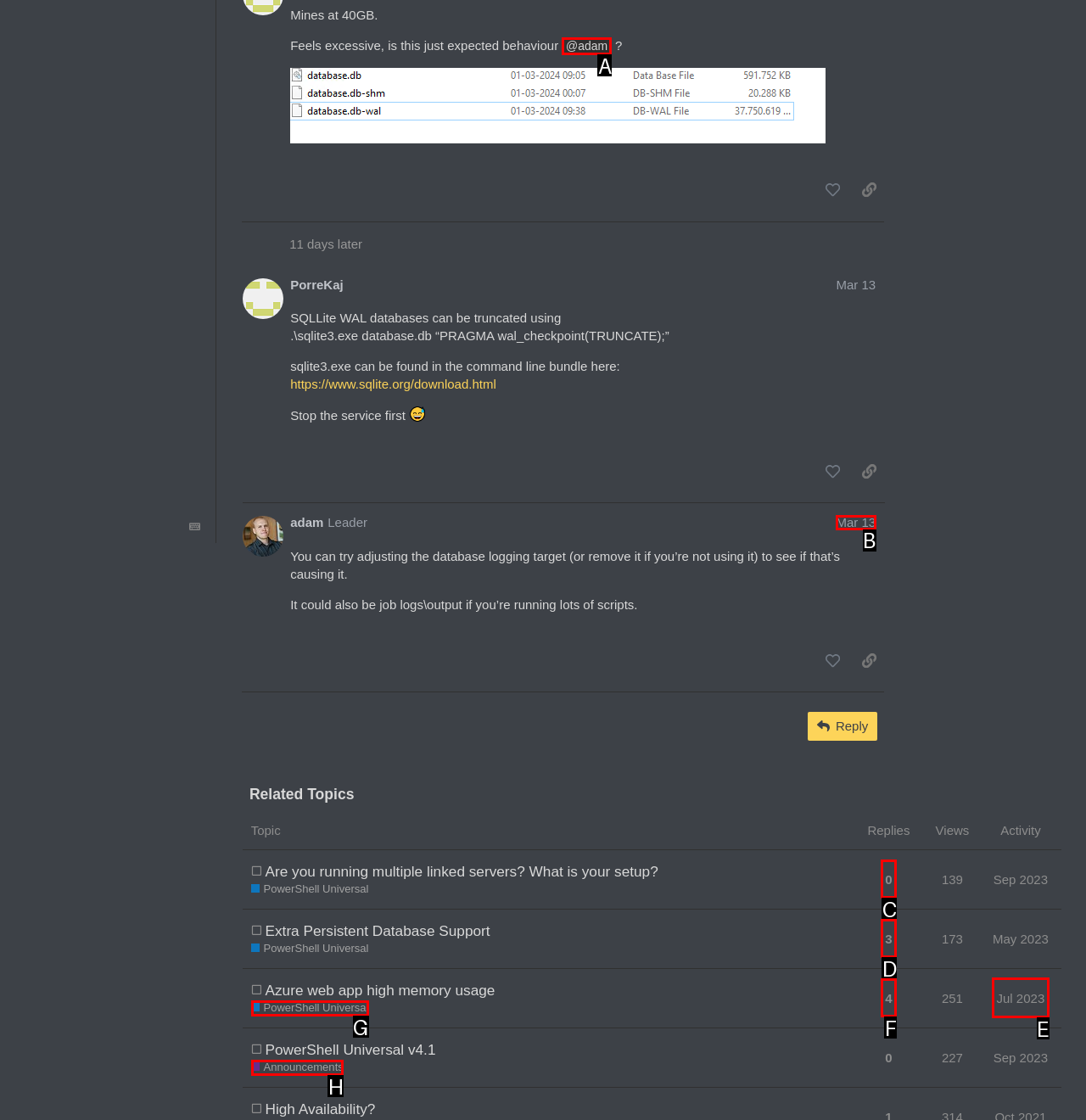Match the HTML element to the description: PowerShell Universal. Answer with the letter of the correct option from the provided choices.

G